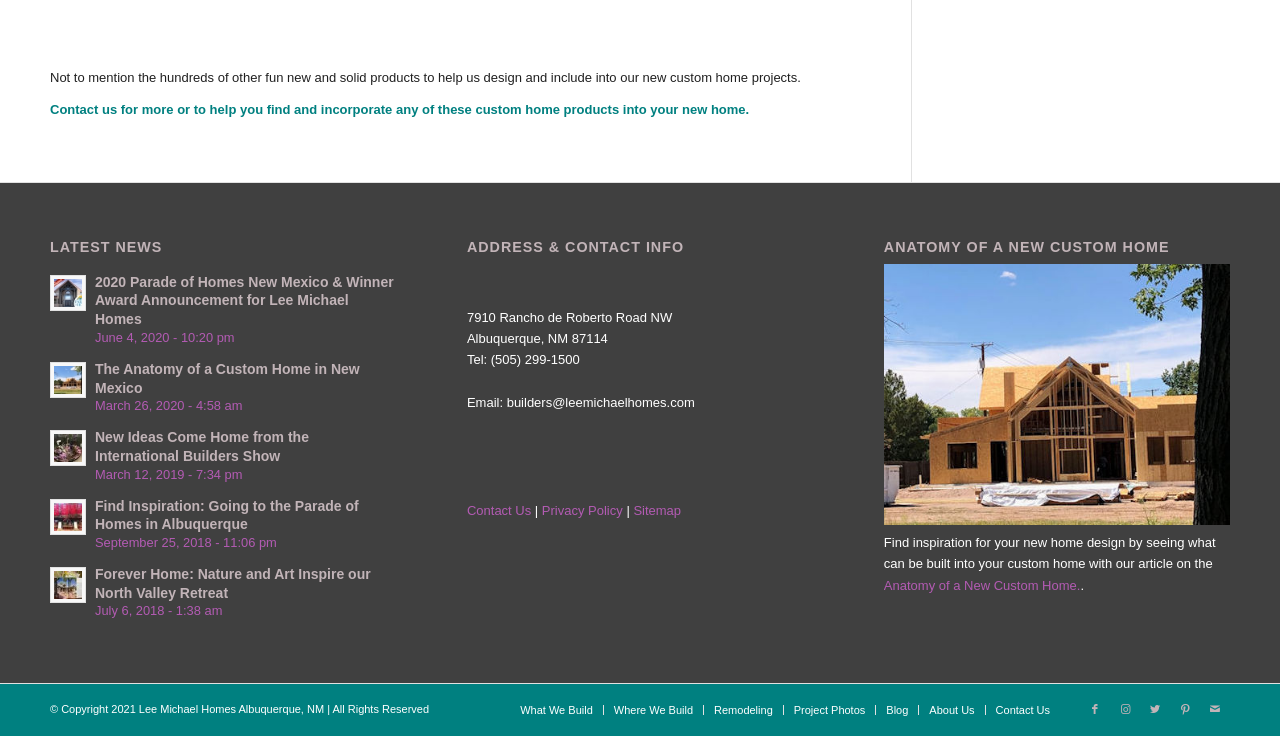Specify the bounding box coordinates of the area to click in order to execute this command: 'Read the latest news'. The coordinates should consist of four float numbers ranging from 0 to 1, and should be formatted as [left, top, right, bottom].

[0.039, 0.326, 0.309, 0.347]